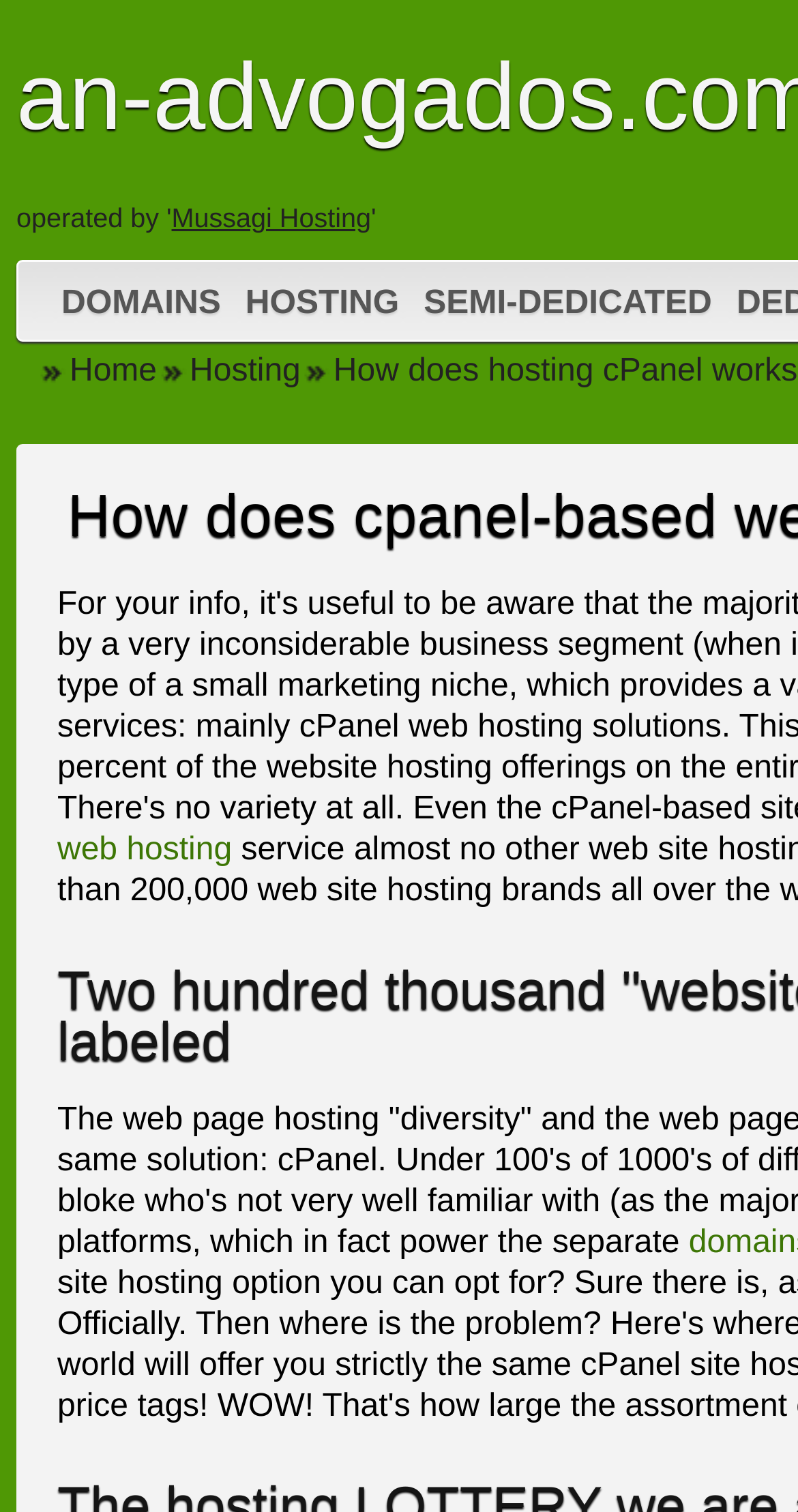Identify and provide the bounding box for the element described by: "Mussagi Hosting".

[0.215, 0.134, 0.465, 0.154]